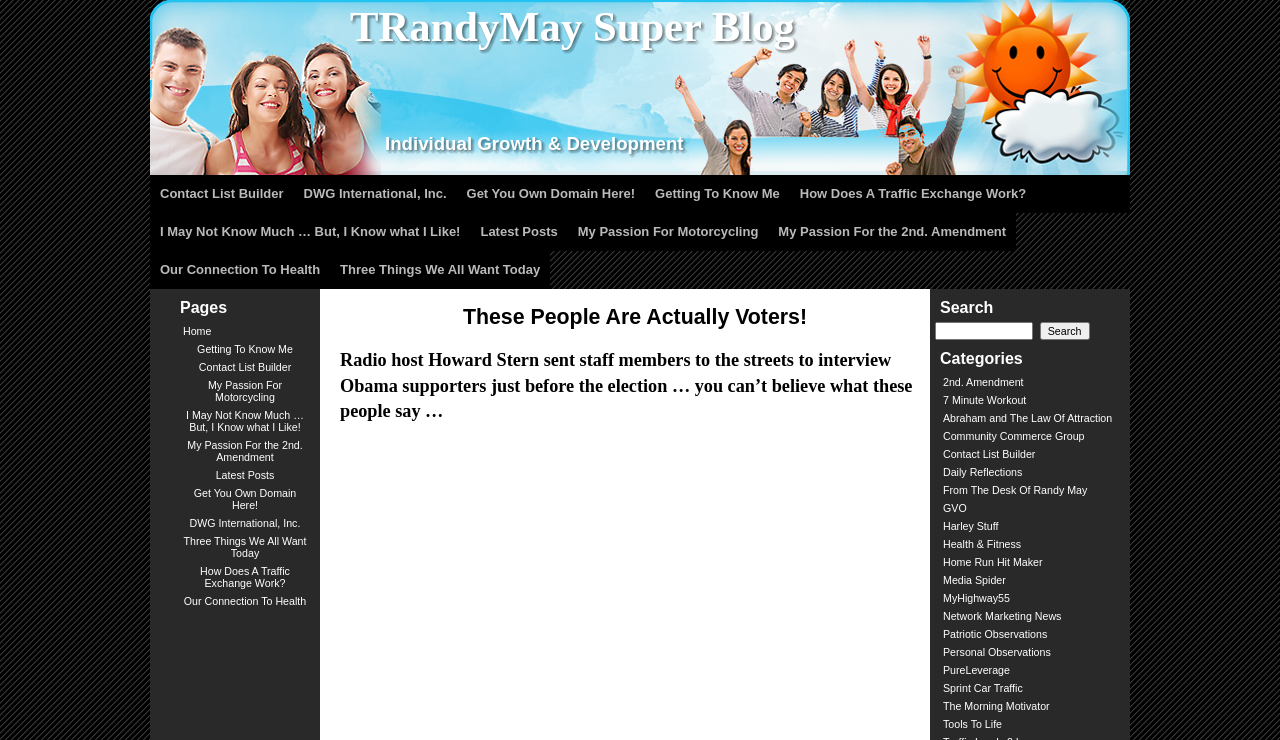Please find the bounding box coordinates of the element that must be clicked to perform the given instruction: "Click on the Home link". The coordinates should be four float numbers from 0 to 1, i.e., [left, top, right, bottom].

[0.143, 0.439, 0.165, 0.455]